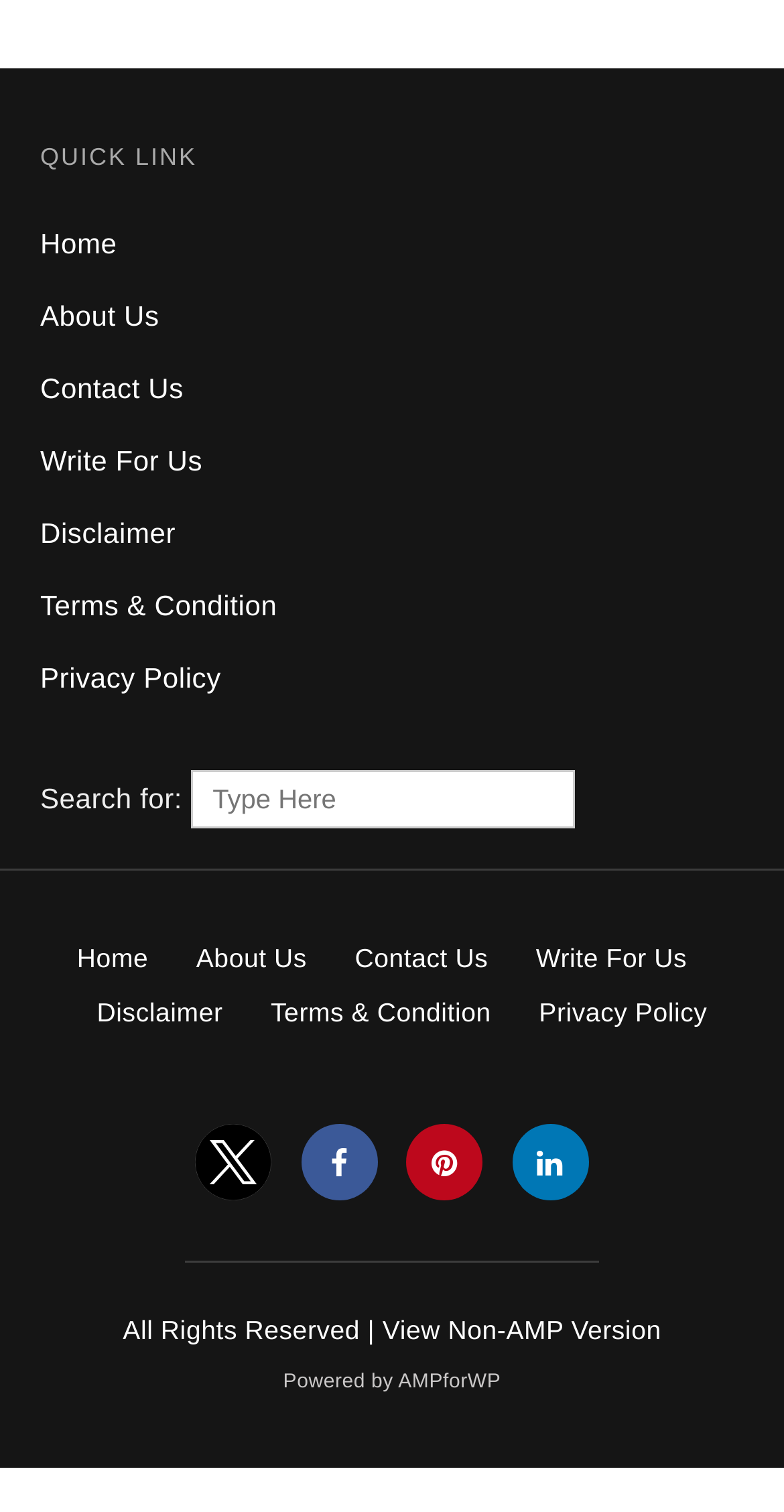Determine the bounding box coordinates (top-left x, top-left y, bottom-right x, bottom-right y) of the UI element described in the following text: Powered by AMPforWP

[0.361, 0.907, 0.639, 0.921]